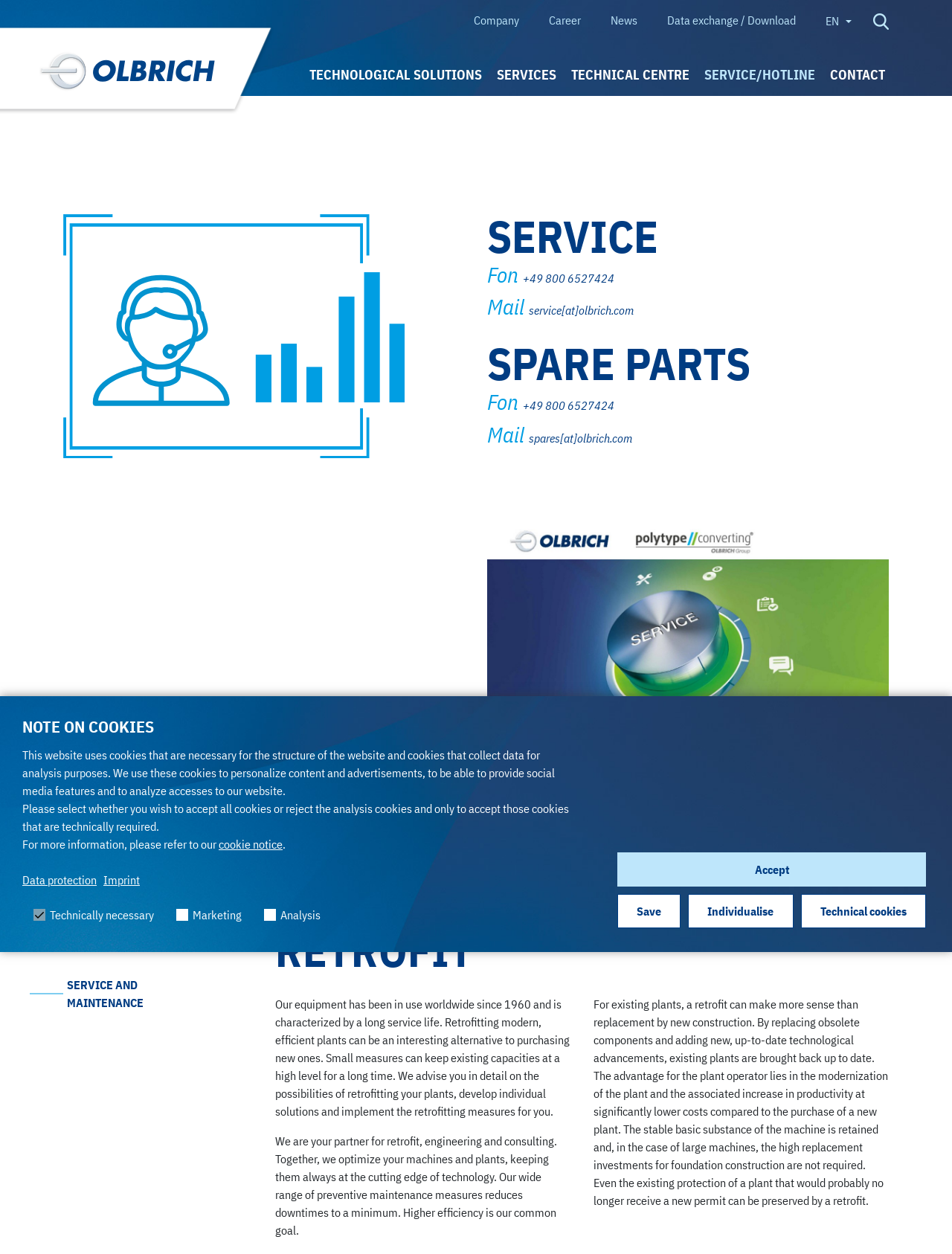Locate the bounding box coordinates of the element that should be clicked to execute the following instruction: "Search for a keyword".

None